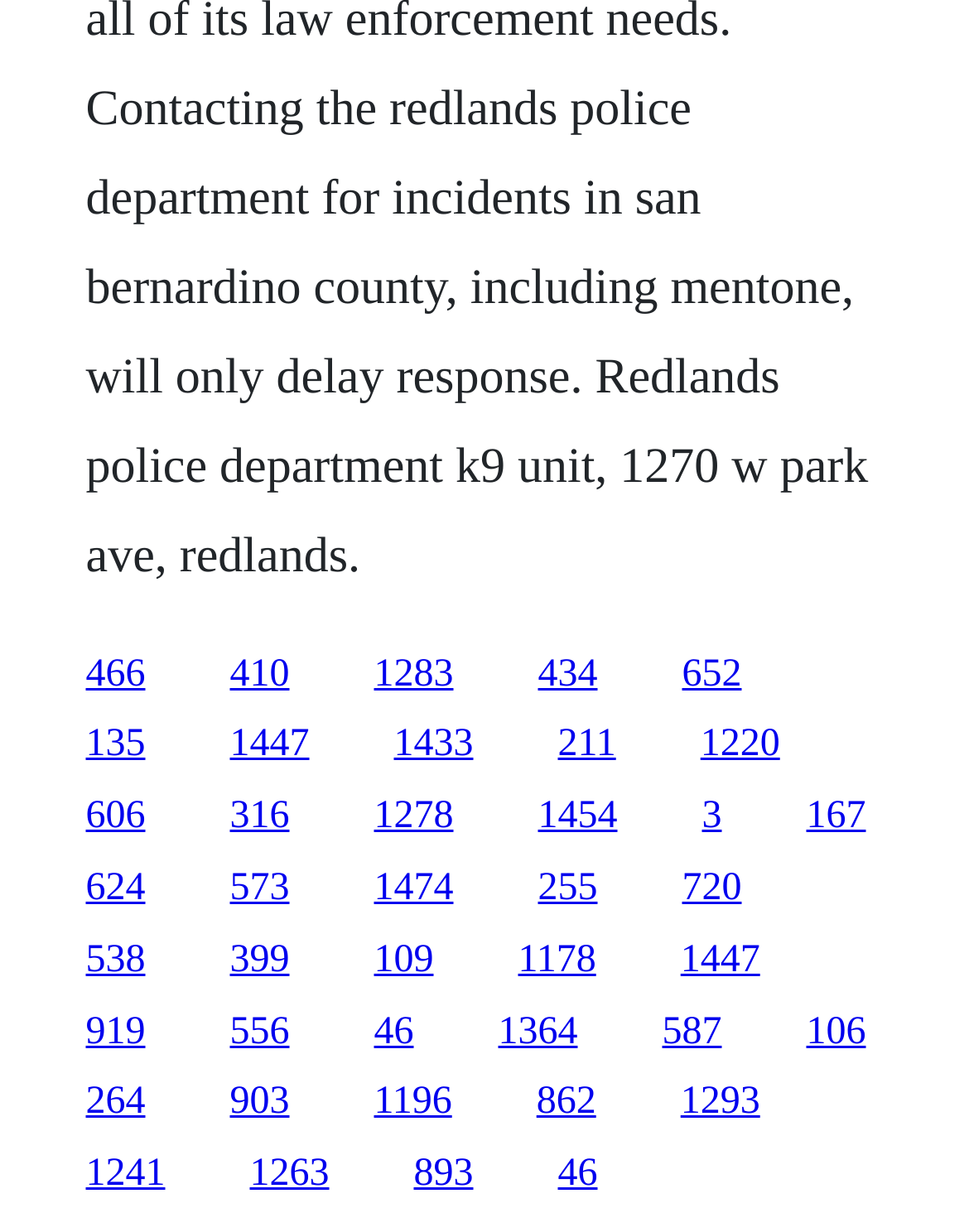Please identify the bounding box coordinates for the region that you need to click to follow this instruction: "go to the fifth link".

[0.704, 0.529, 0.765, 0.564]